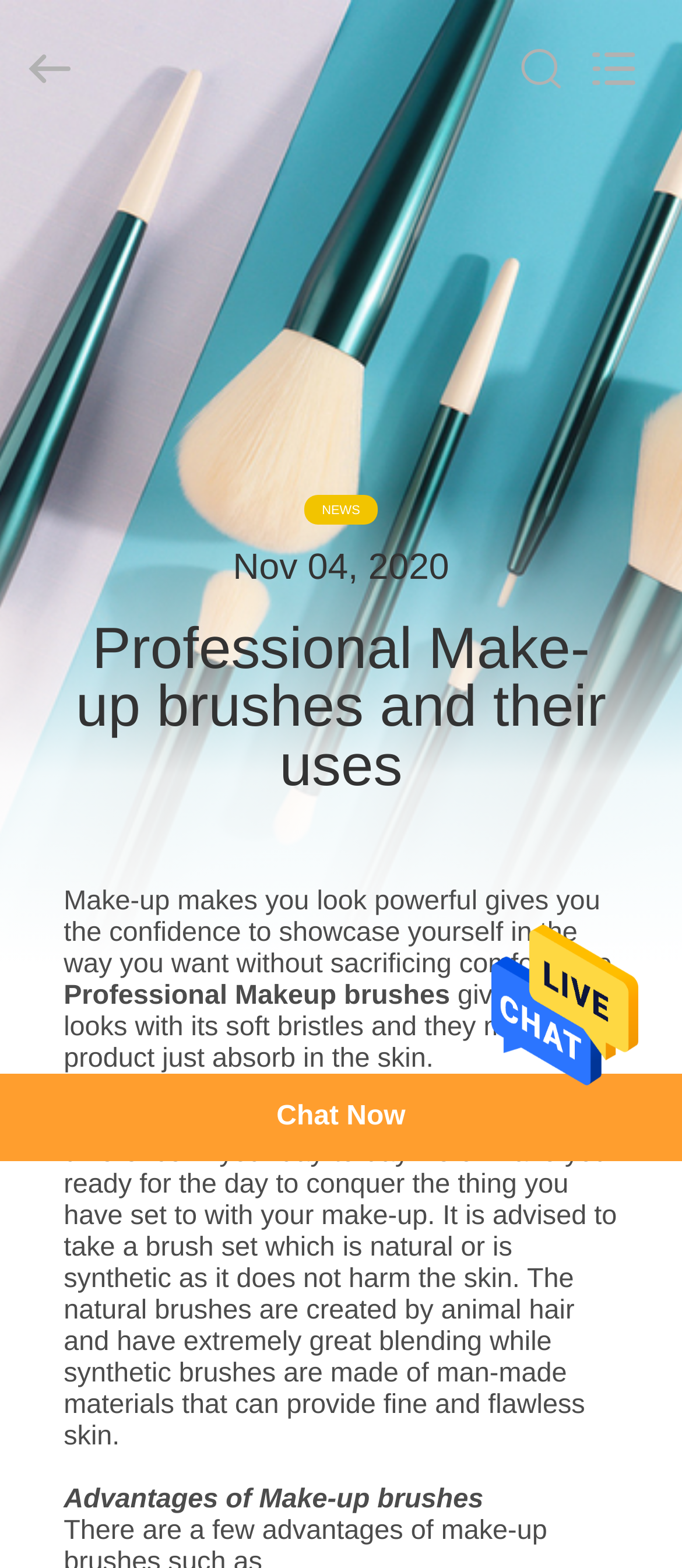Find the bounding box coordinates of the clickable area required to complete the following action: "Search what you want".

[0.0, 0.0, 0.88, 0.087]